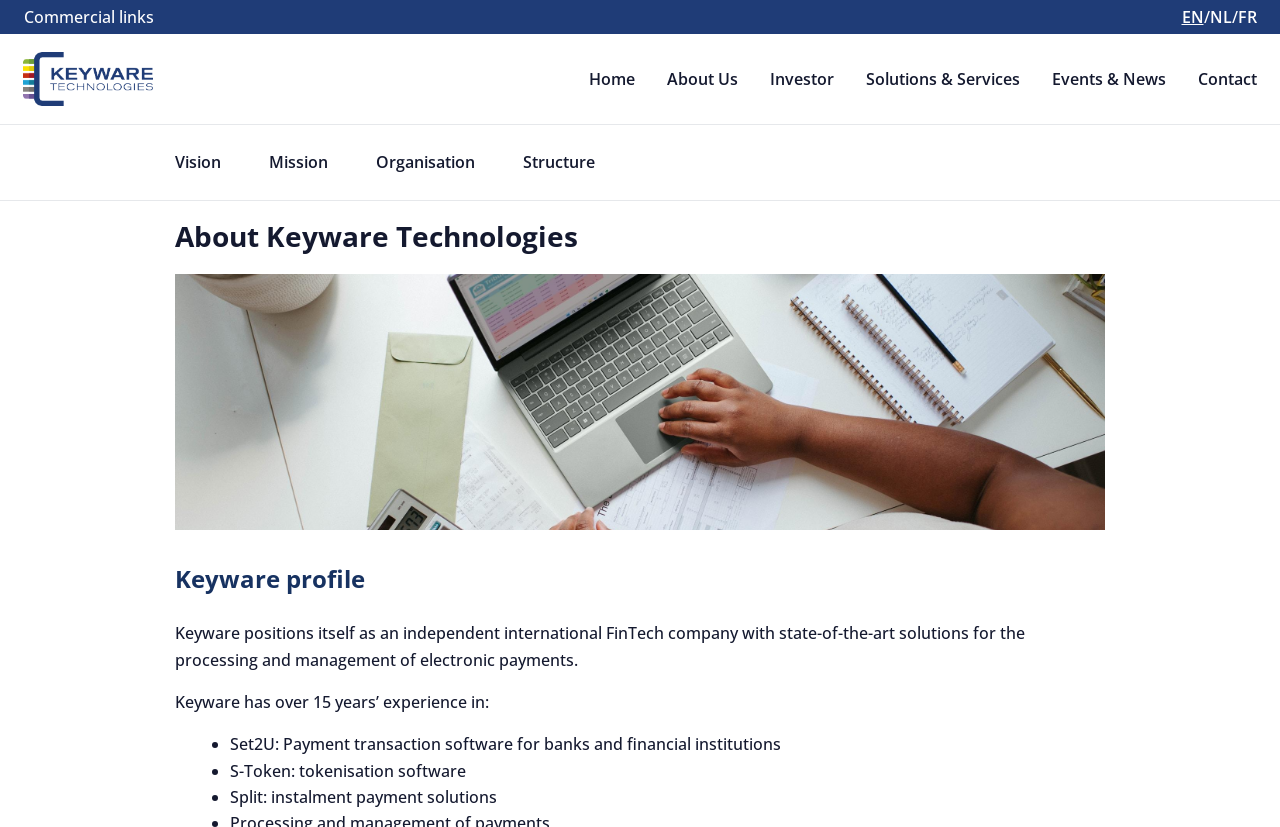Identify the bounding box for the described UI element: "About Us".

[0.509, 0.07, 0.589, 0.121]